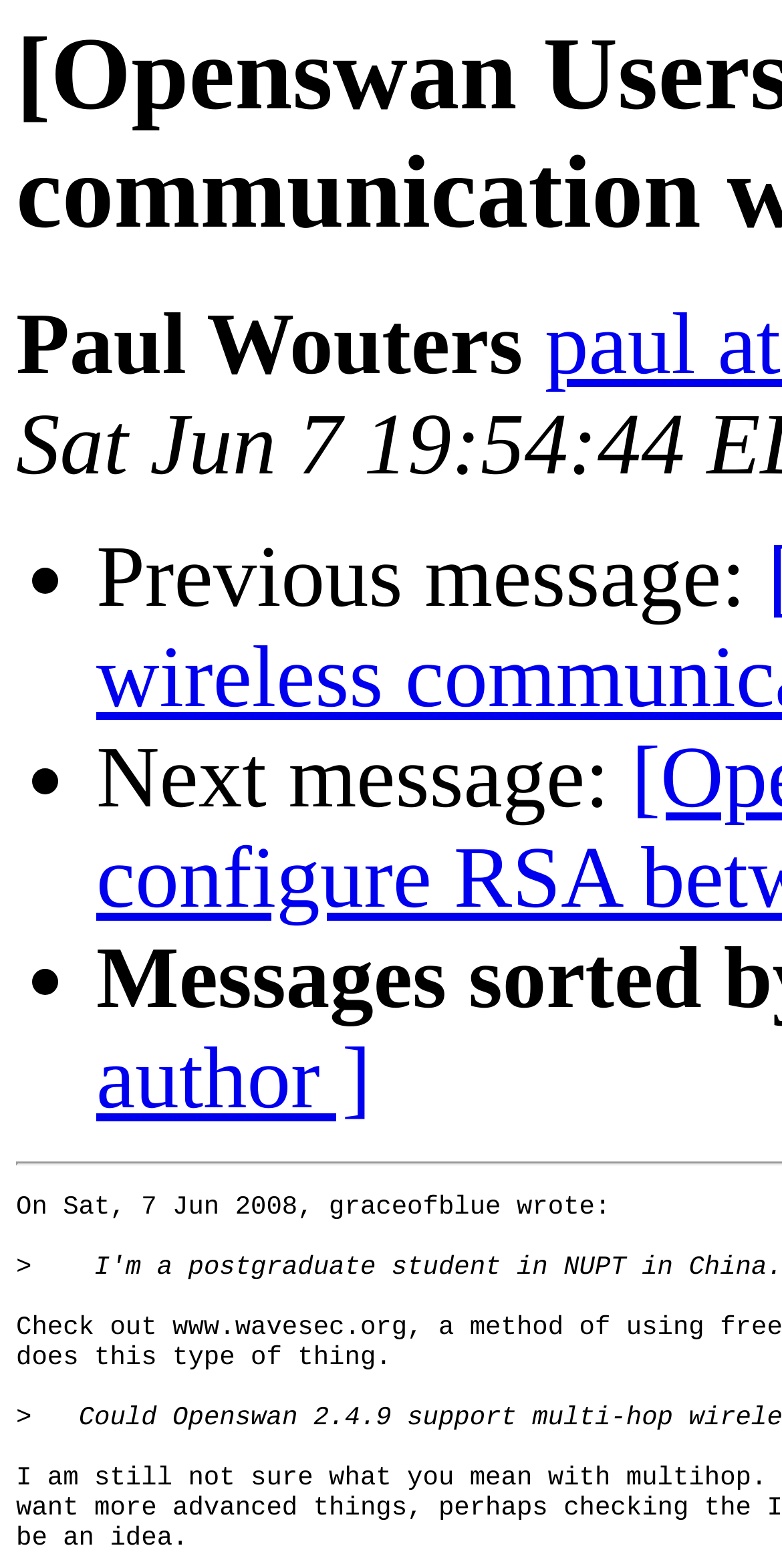Extract the main headline from the webpage and generate its text.

[Openswan Users] multi-hop wireless communication with openswan